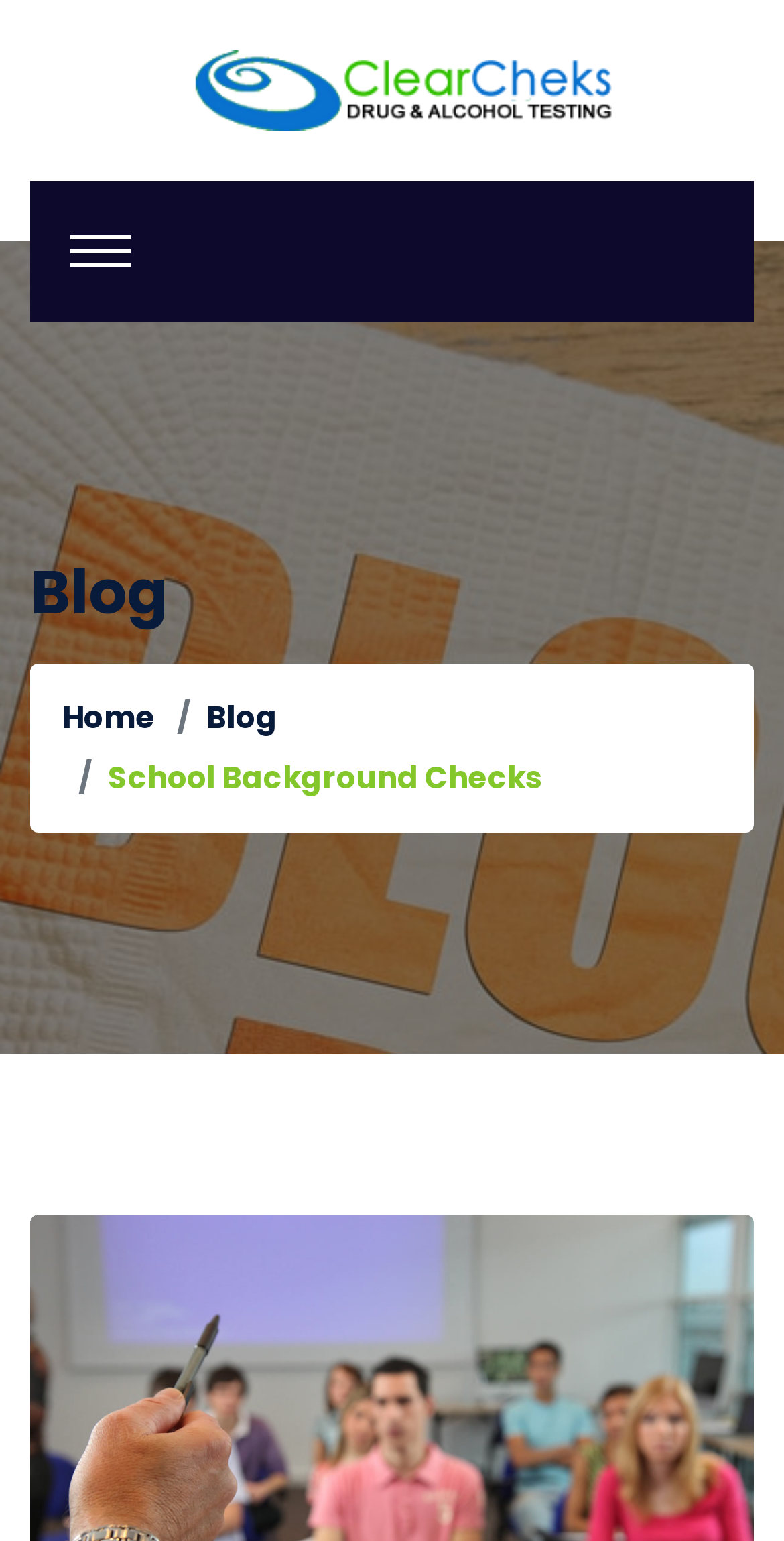Analyze the image and answer the question with as much detail as possible: 
Is the toggle navigation button expanded?

I determined the state of the toggle navigation button by looking at the button element with the label 'Toggle navigation', which has an expanded state of false, indicating that it is not expanded.